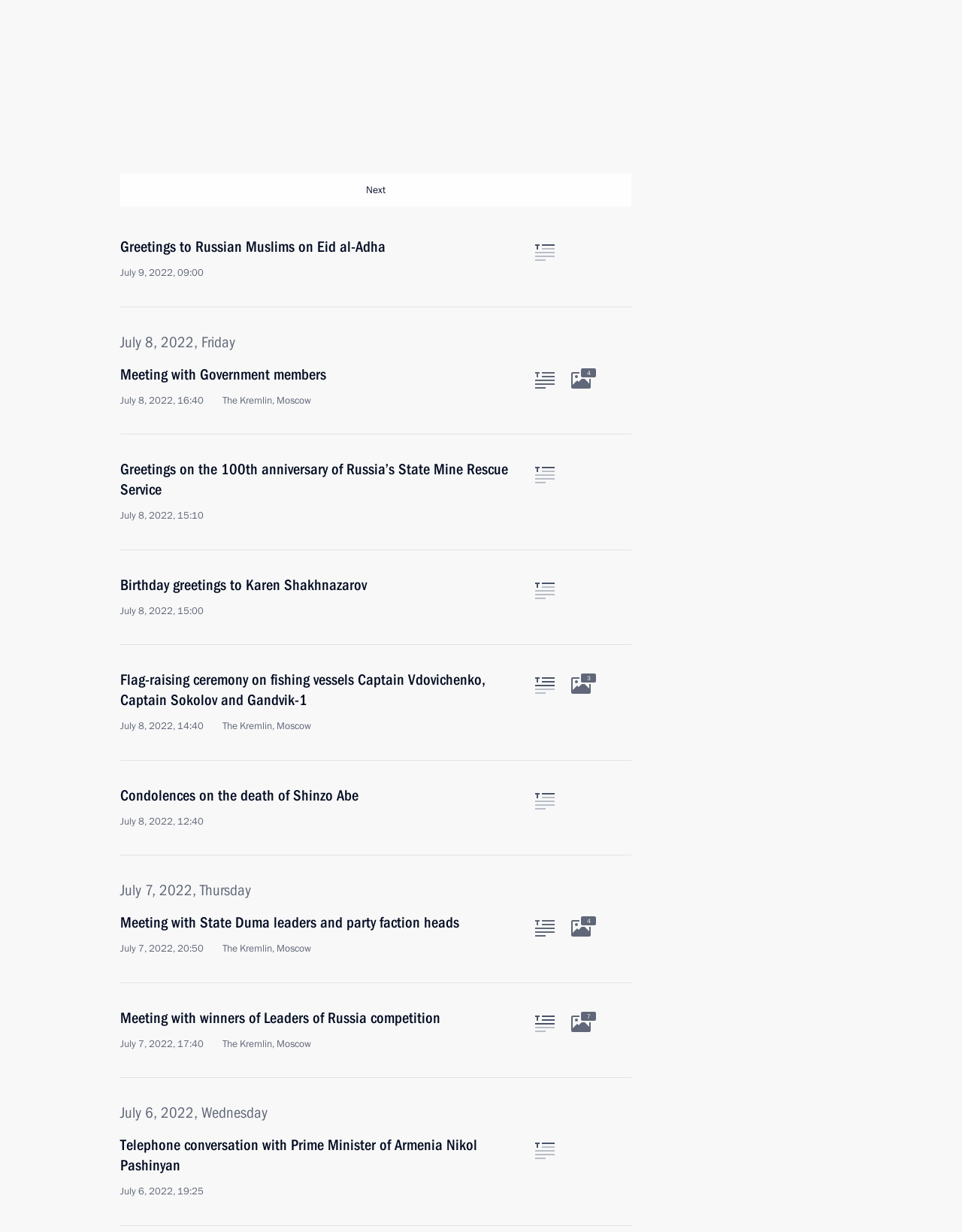Using the information in the image, give a comprehensive answer to the question: 
Who sent the greeting?

The sender of the greeting can be found in the text of the article, which states 'Vladimir Putin sent greetings to sea and river fleet workers and veterans on their professional day, Sea and River Fleet Workers’ Day.' This indicates that Vladimir Putin is the one who sent the greeting.